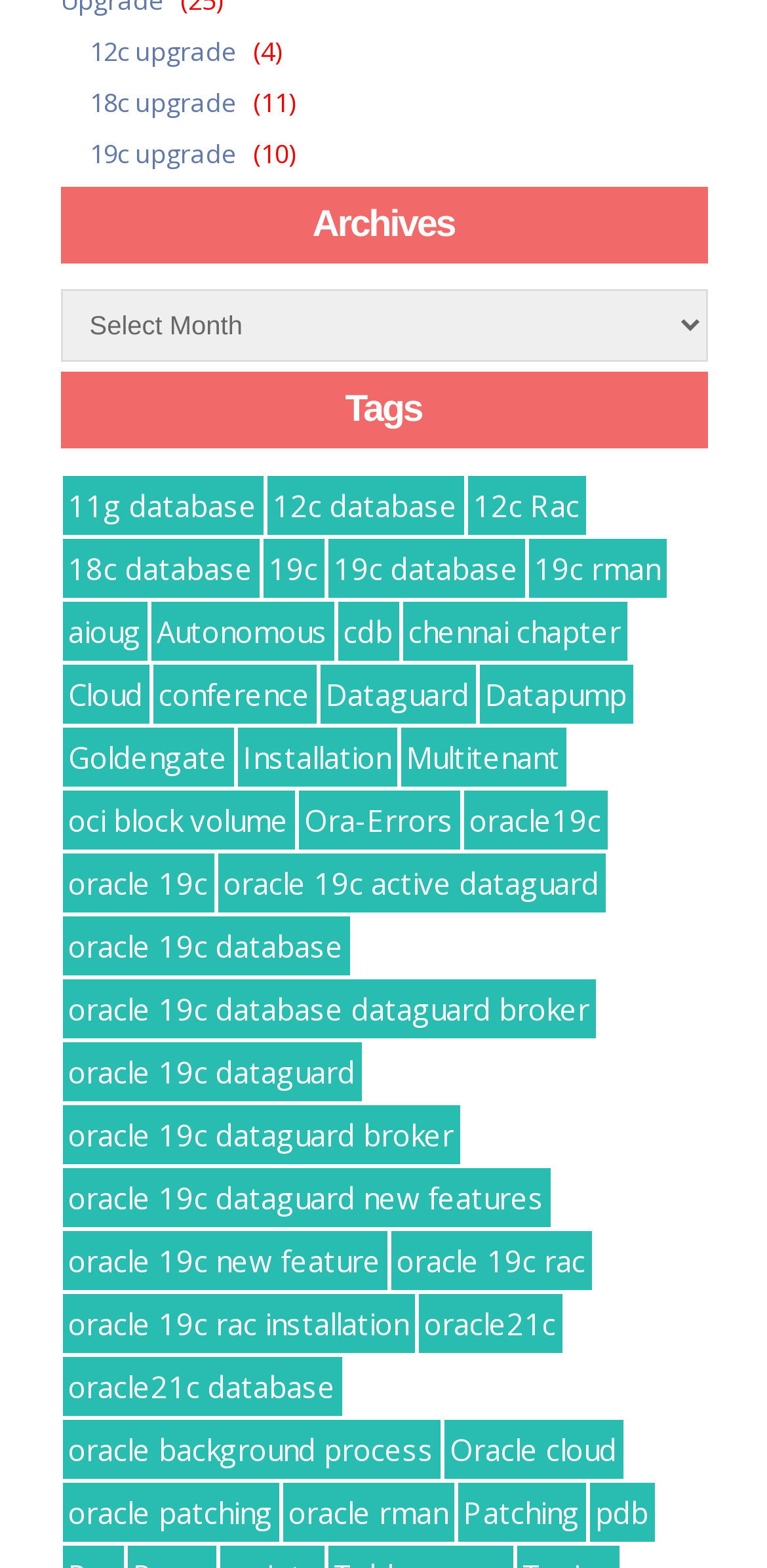Identify and provide the bounding box for the element described by: "oracle21c database".

[0.081, 0.866, 0.445, 0.904]